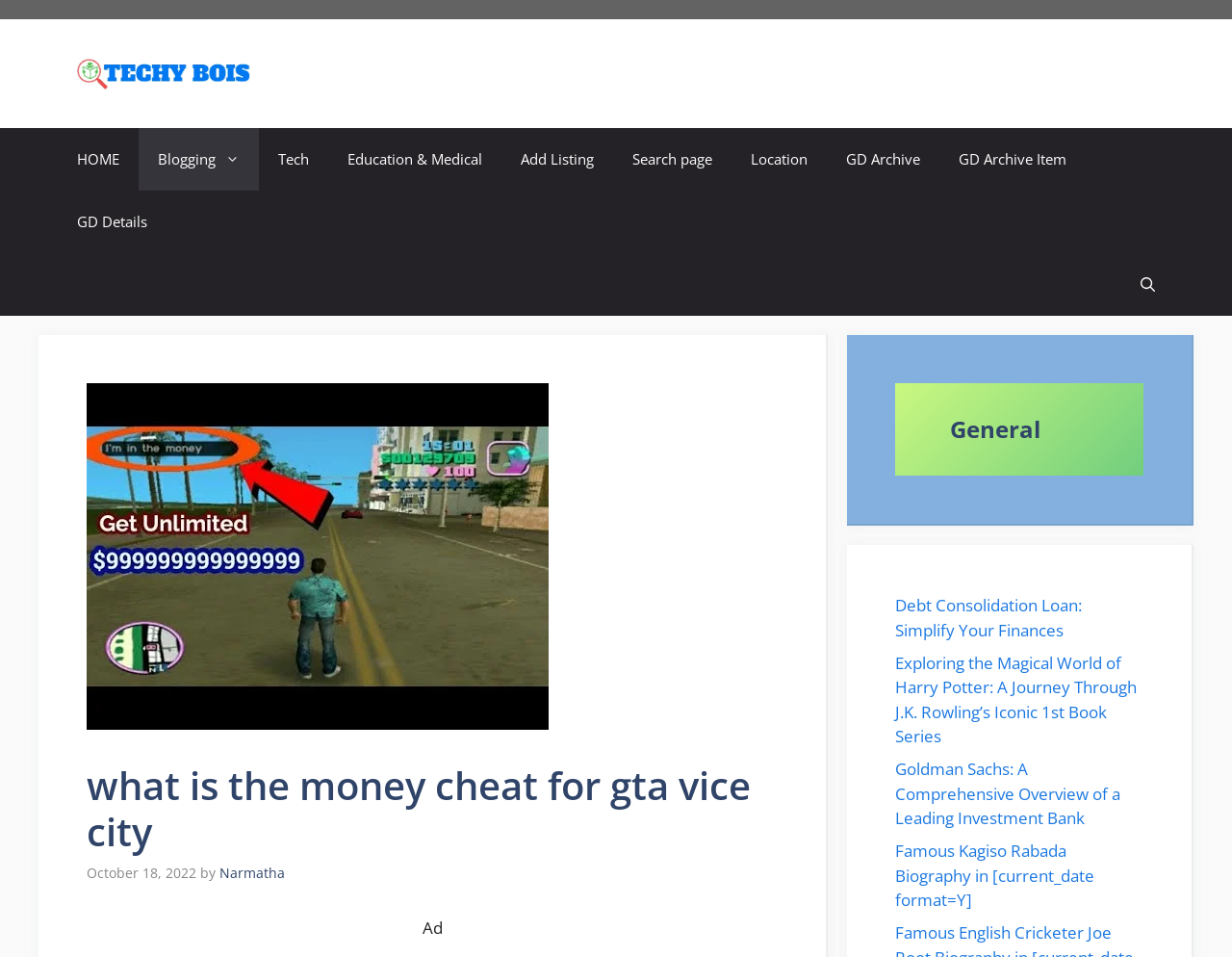Please determine the headline of the webpage and provide its content.

what is the money cheat for gta vice city